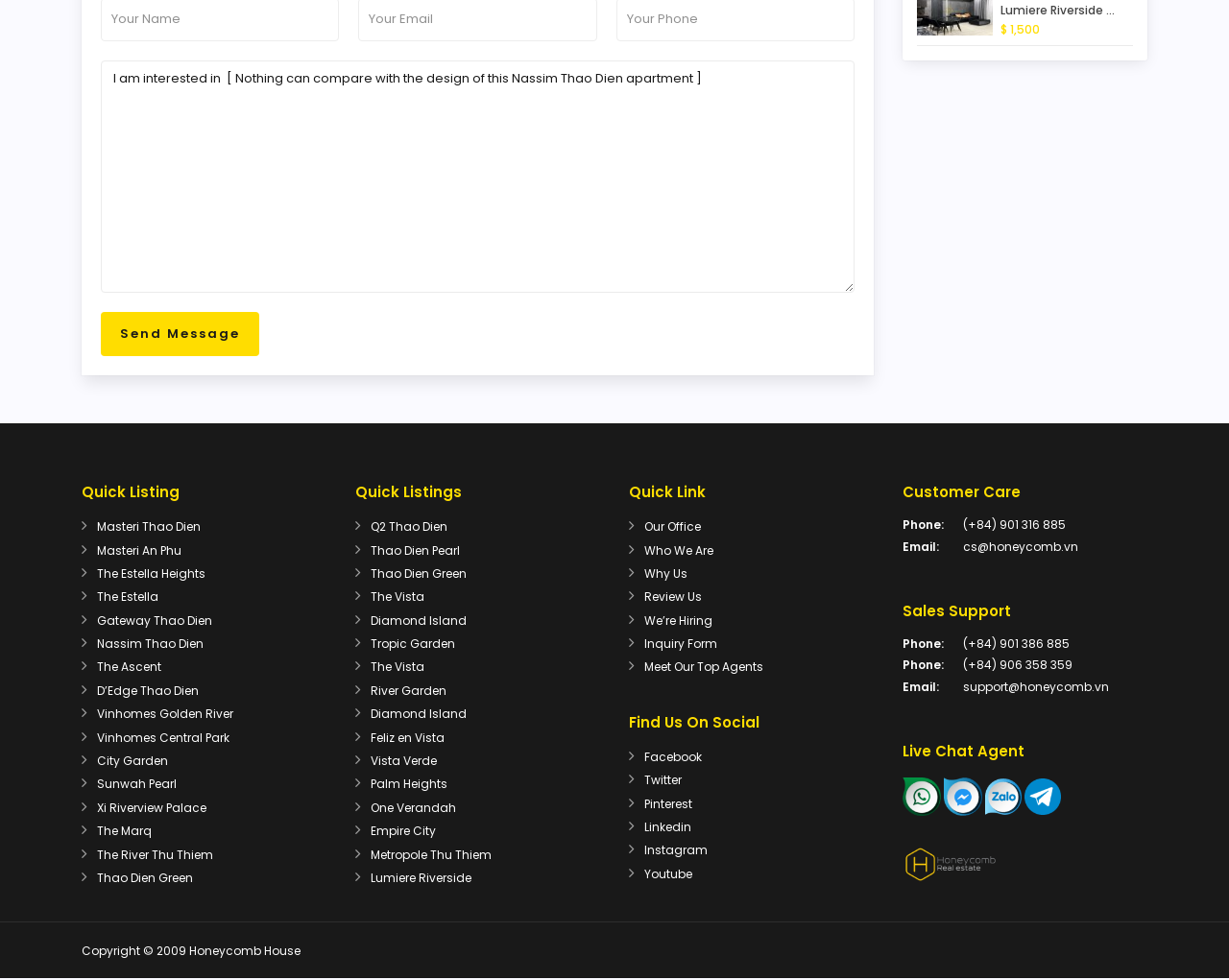Identify the bounding box coordinates for the UI element described as: "City Garden". The coordinates should be provided as four floats between 0 and 1: [left, top, right, bottom].

[0.079, 0.768, 0.137, 0.785]